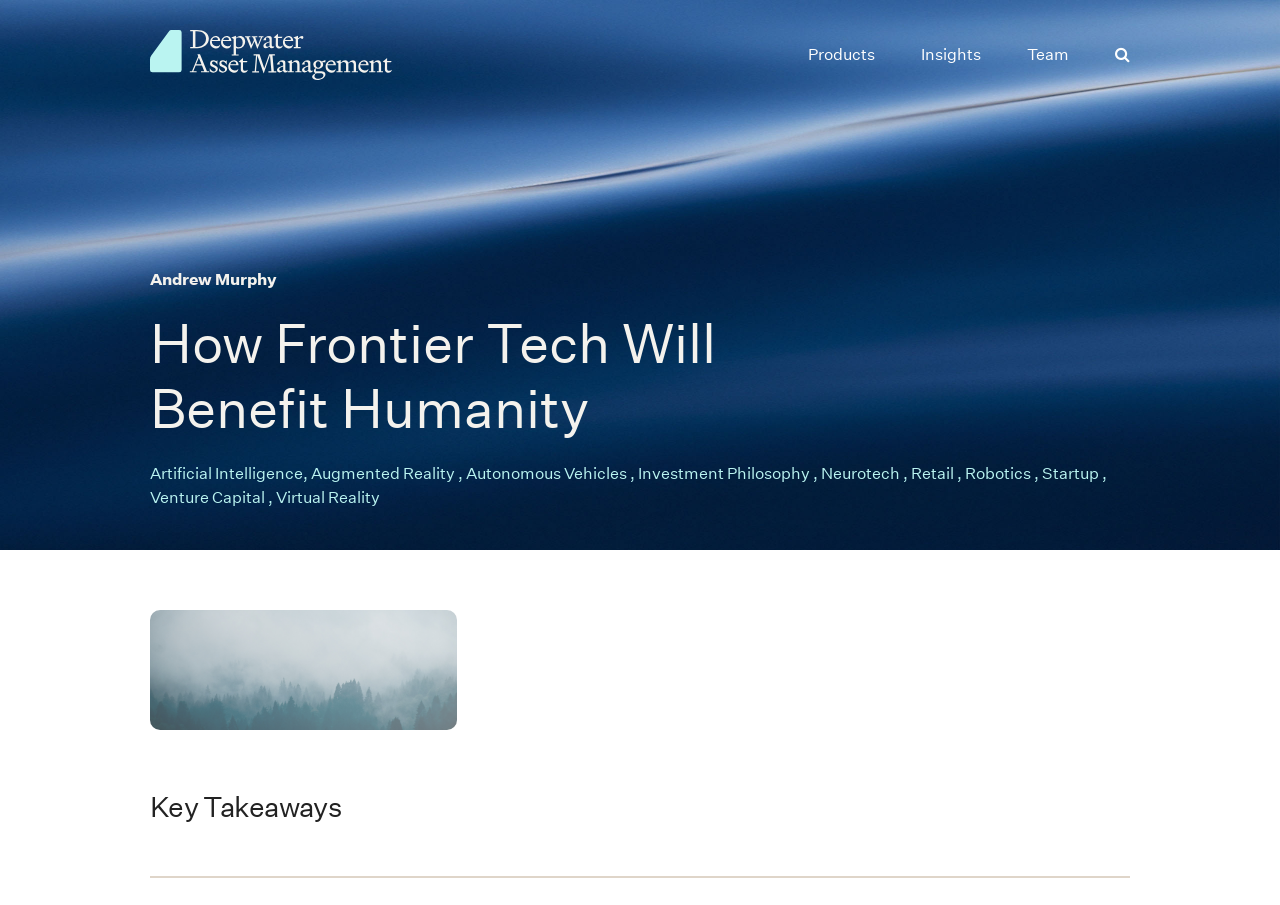Identify the bounding box coordinates of the section that should be clicked to achieve the task described: "Learn about 'Key Takeaways'".

[0.117, 0.873, 0.883, 0.912]